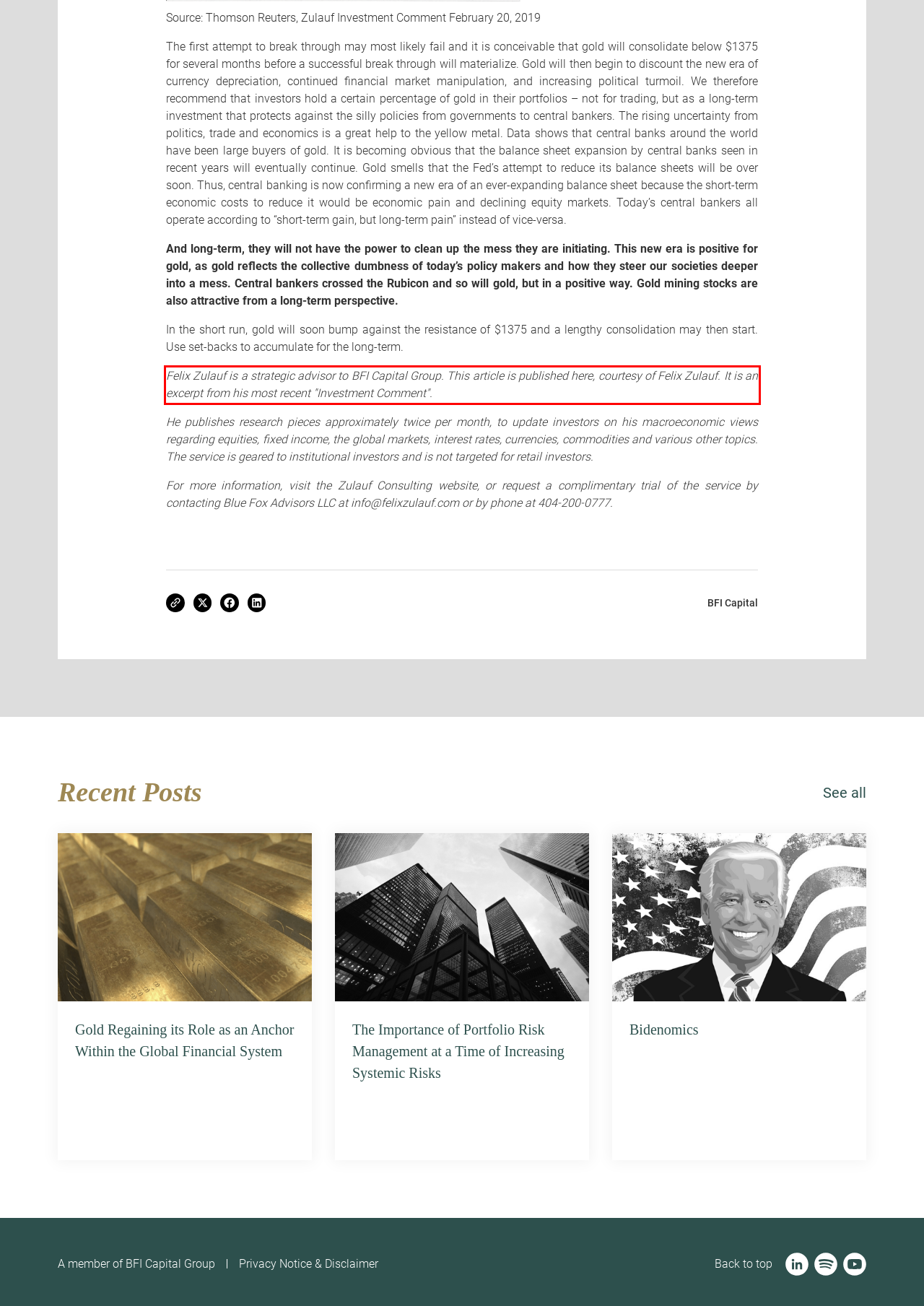Locate the red bounding box in the provided webpage screenshot and use OCR to determine the text content inside it.

Felix Zulauf is a strategic advisor to BFI Capital Group. This article is published here, courtesy of Felix Zulauf. It is an excerpt from his most recent "Investment Comment".